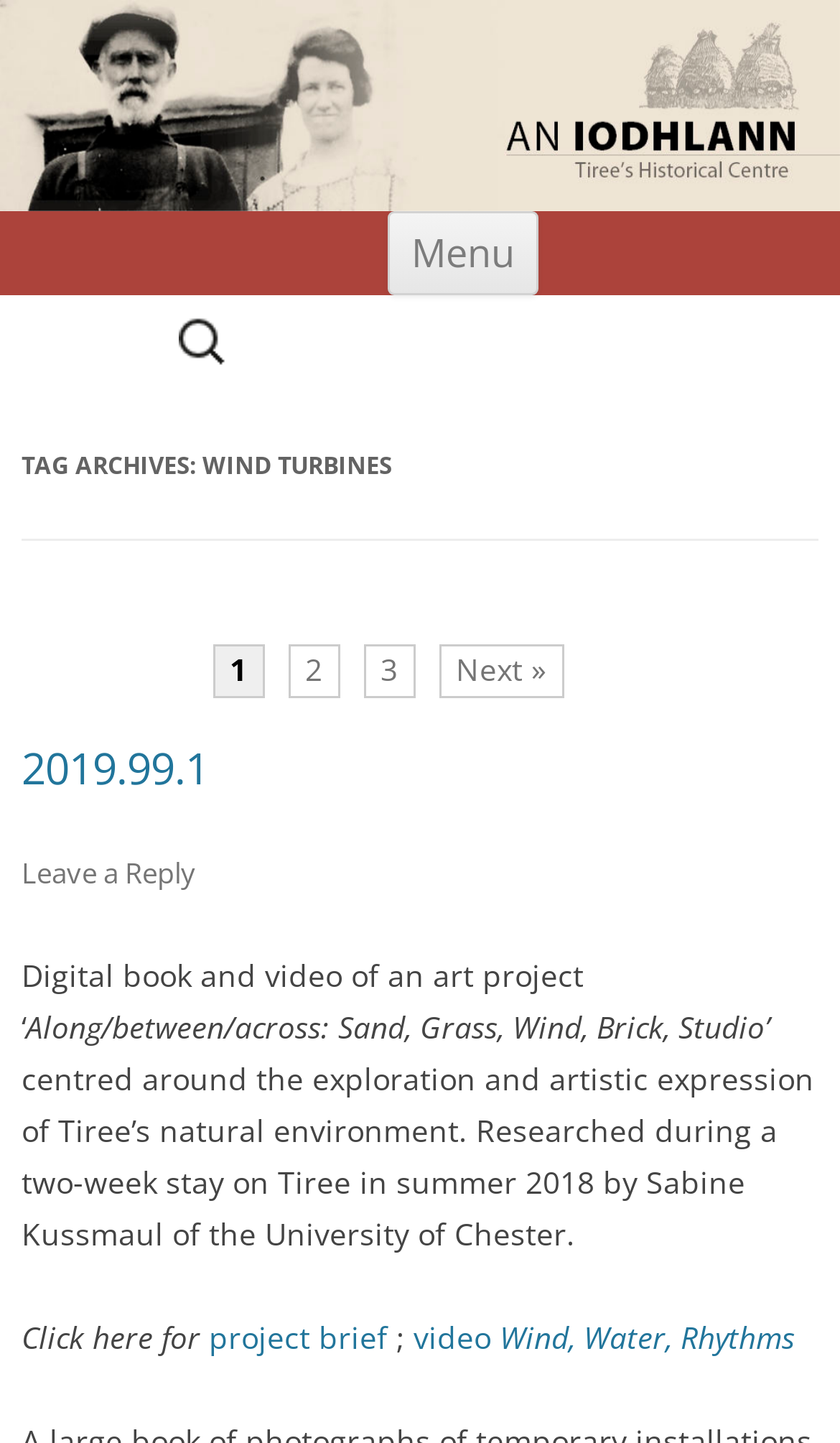What is the name of the university mentioned in the webpage? Observe the screenshot and provide a one-word or short phrase answer.

University of Chester